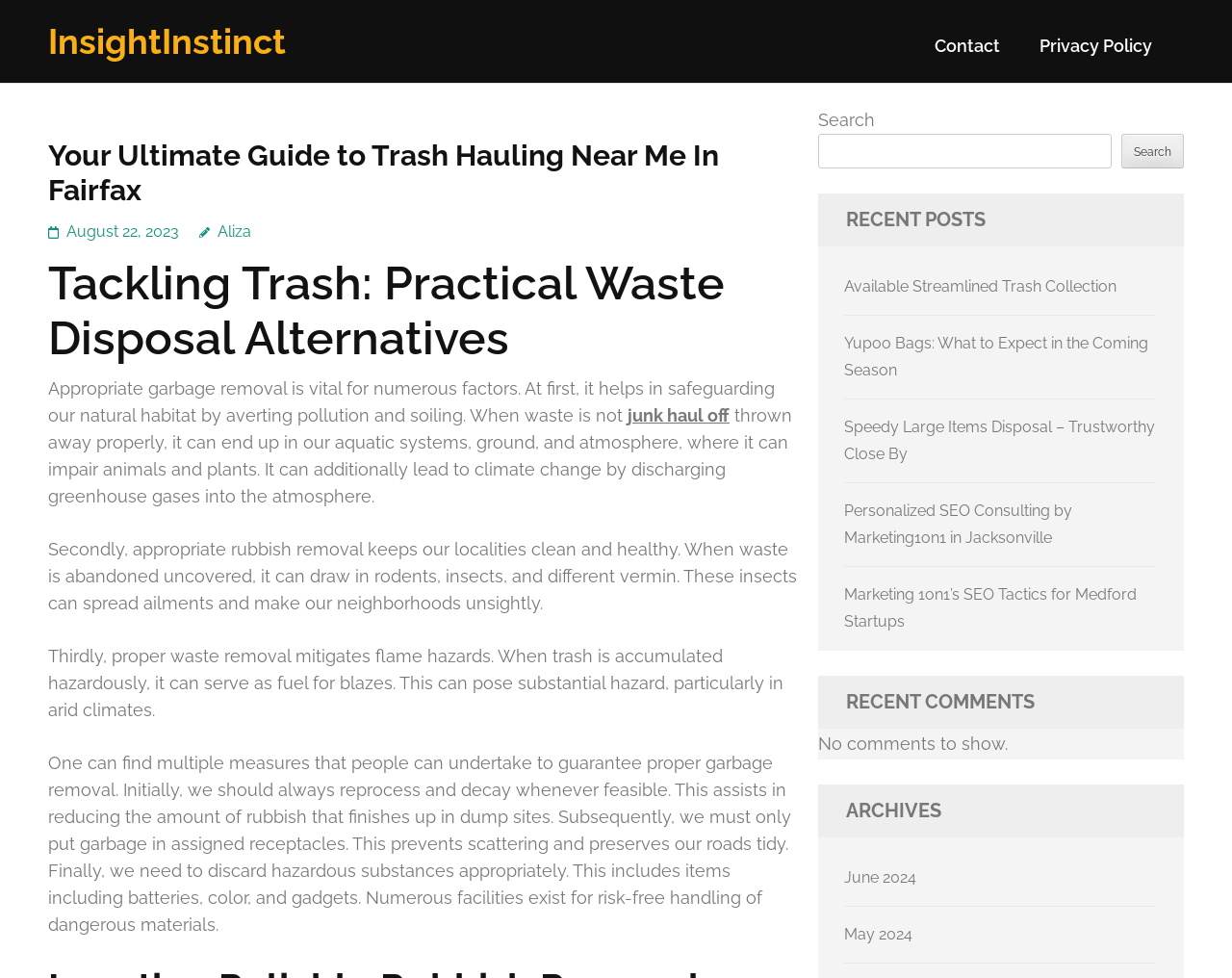From the screenshot, find the bounding box of the UI element matching this description: "Aliza". Supply the bounding box coordinates in the form [left, top, right, bottom], each a float between 0 and 1.

[0.162, 0.227, 0.204, 0.246]